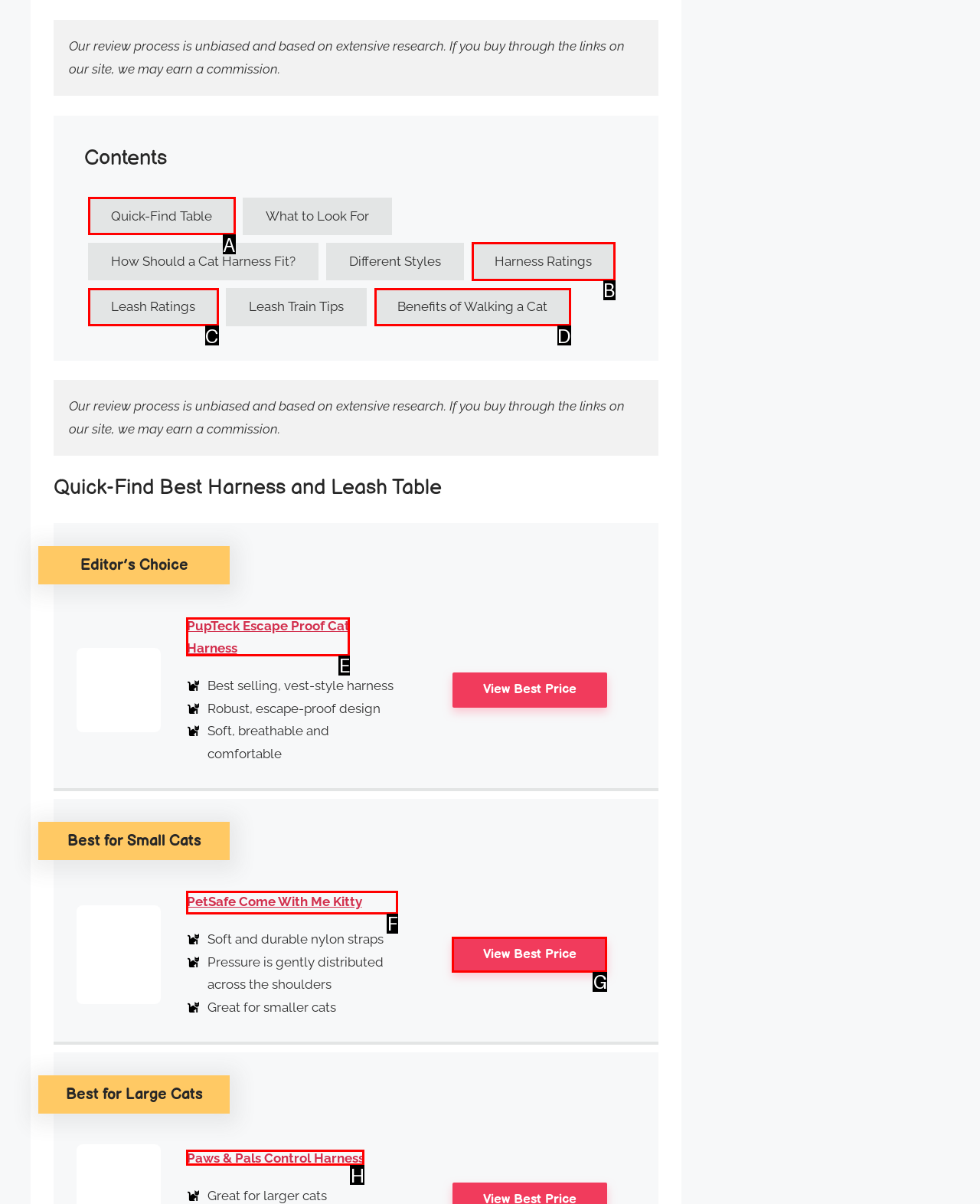Decide which letter you need to select to fulfill the task: View 'PetSafe Come With Me Kitty'
Answer with the letter that matches the correct option directly.

F